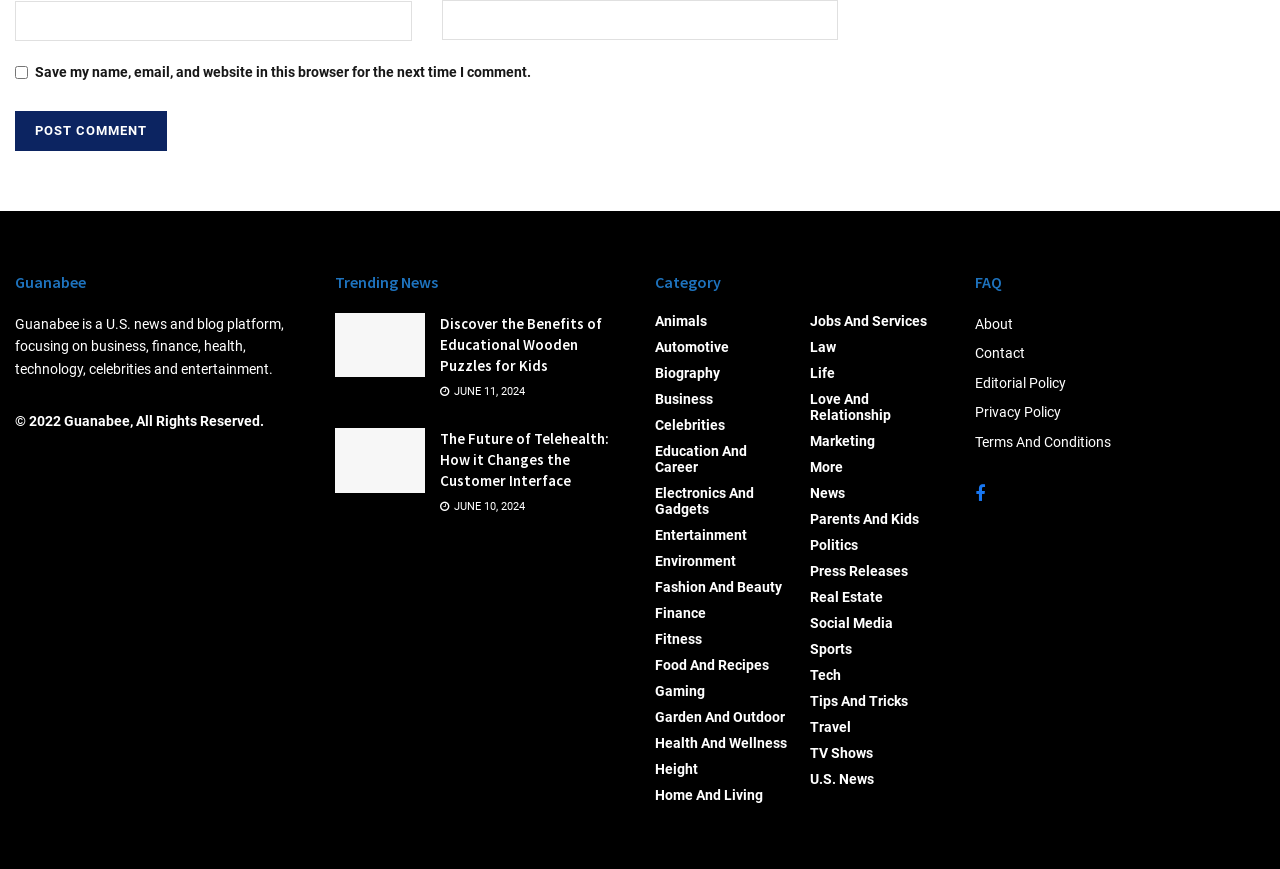Can you identify the bounding box coordinates of the clickable region needed to carry out this instruction: 'Post a comment'? The coordinates should be four float numbers within the range of 0 to 1, stated as [left, top, right, bottom].

[0.012, 0.127, 0.13, 0.173]